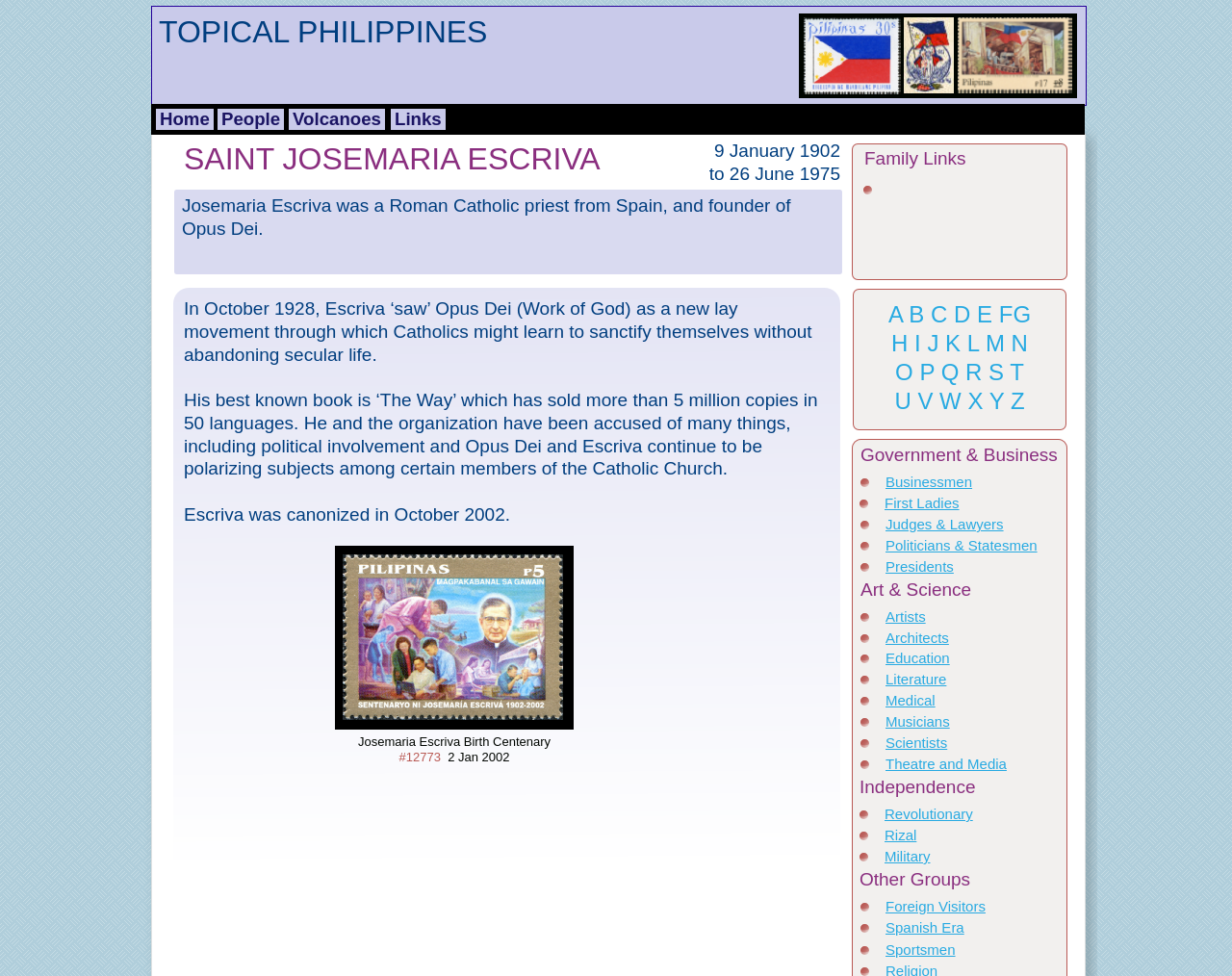Give a complete and precise description of the webpage's appearance.

This webpage is about Saint Josemaria Escriva, a Roman Catholic priest from Spain and the founder of Opus Dei. At the top of the page, there is a heading "SAINT JOSEMARIA ESCRIVA" followed by a brief biography of Escriva. Below this, there are several paragraphs of text describing his life, including his founding of Opus Dei, his best-known book "The Way", and his canonization in 2002.

To the right of the biography, there is a section with the heading "Family Links" and a few lines of text. Below this, there is a section with the heading "Josemaria Escriva Birth Centenary" and a few lines of text, including a date "2 Jan 2002".

At the top left of the page, there are several links to other pages, including "Home", "People", "Volcanoes", and "Links". Below these links, there is a heading "TOPICAL PHILIPPINES" and several sections with headings such as "Government & Business", "Art & Science", "Independence", and "Other Groups". Each of these sections contains several links to other pages, organized alphabetically.

There are no images on the page. The overall layout is dense with text, with multiple sections and headings.